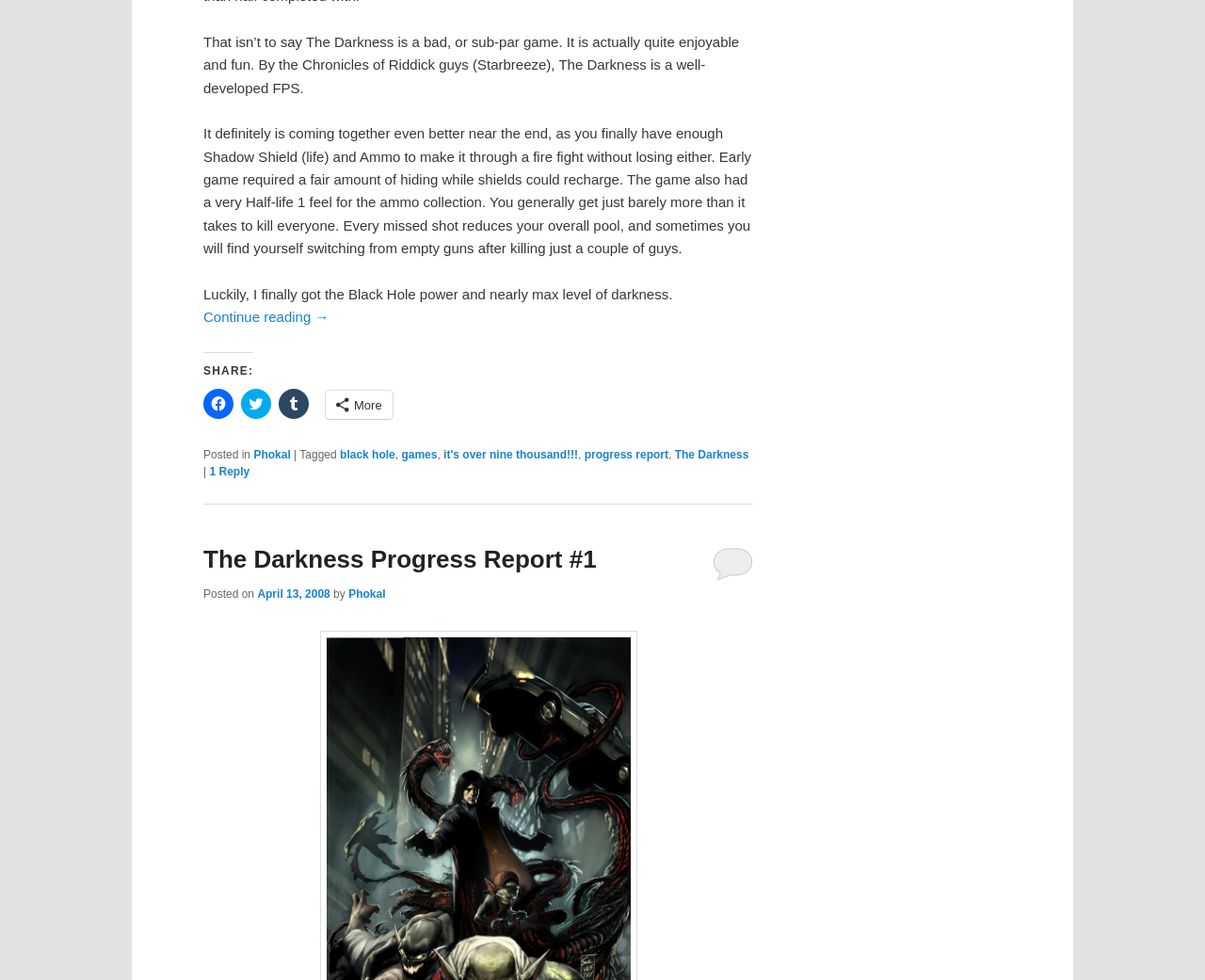Locate the bounding box coordinates of the clickable region to complete the following instruction: "Click to read more."

[0.169, 0.315, 0.273, 0.332]